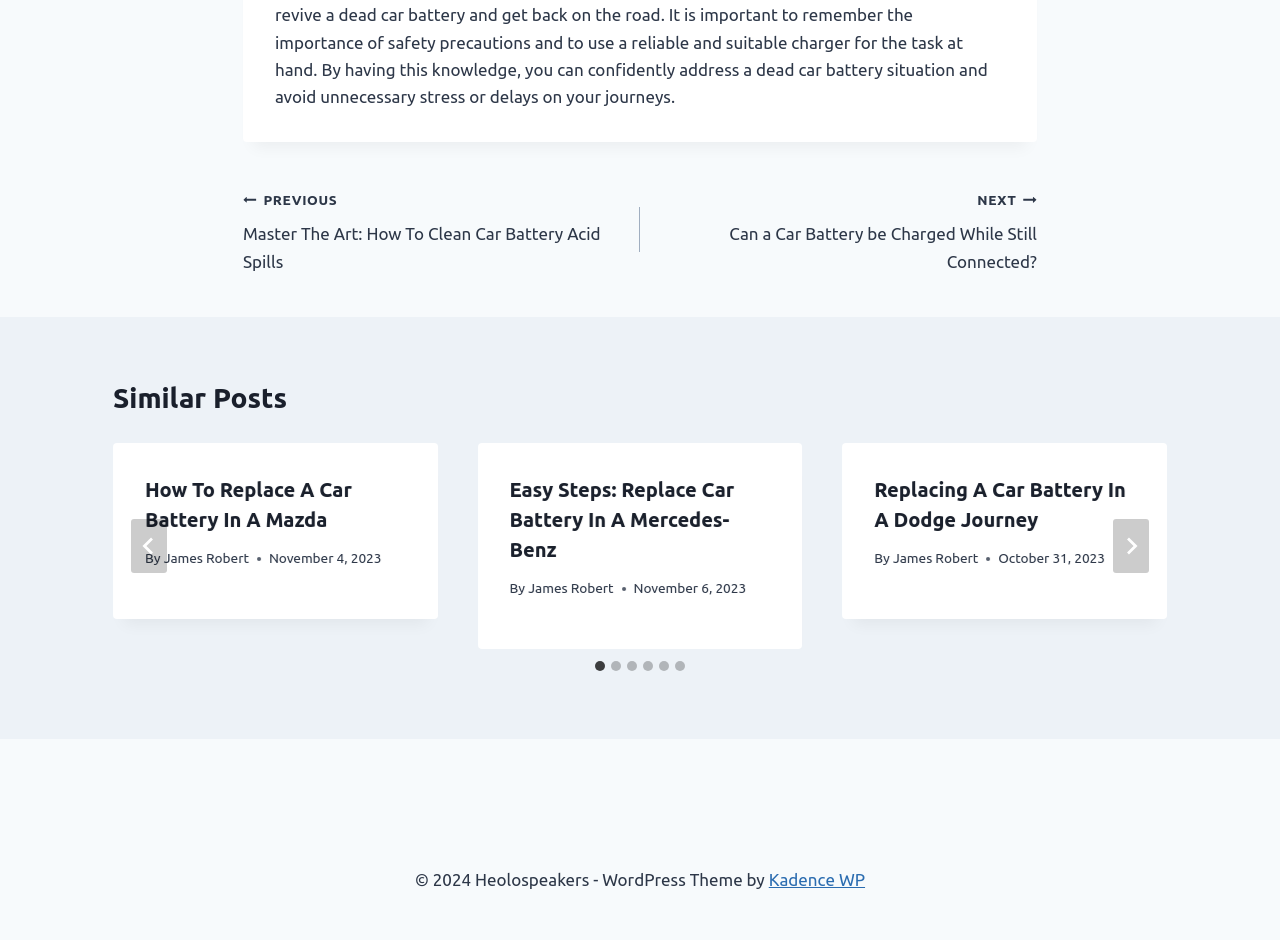How many similar posts are there?
Using the image, answer in one word or phrase.

6